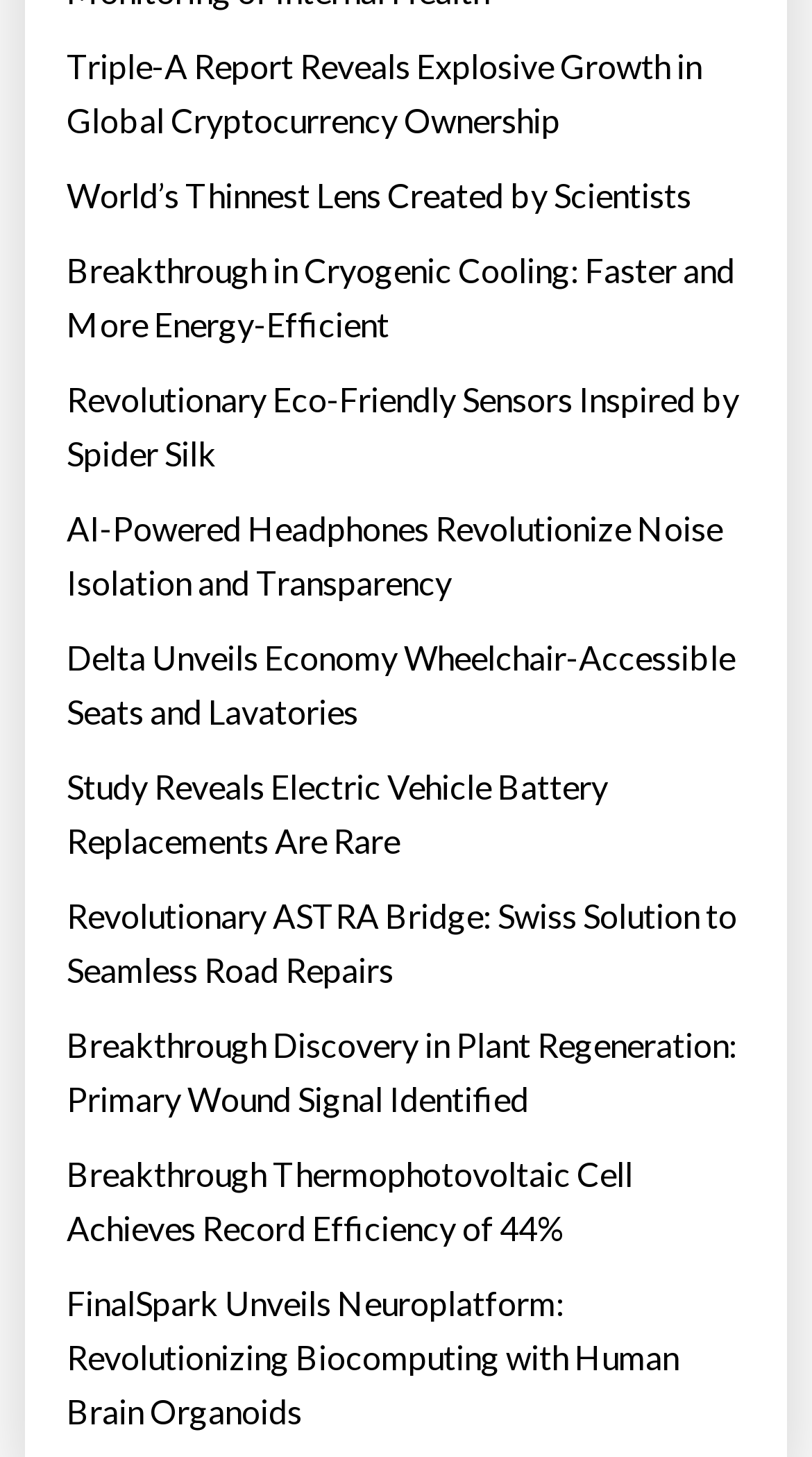Kindly respond to the following question with a single word or a brief phrase: 
Are the links arranged in a single column?

Yes